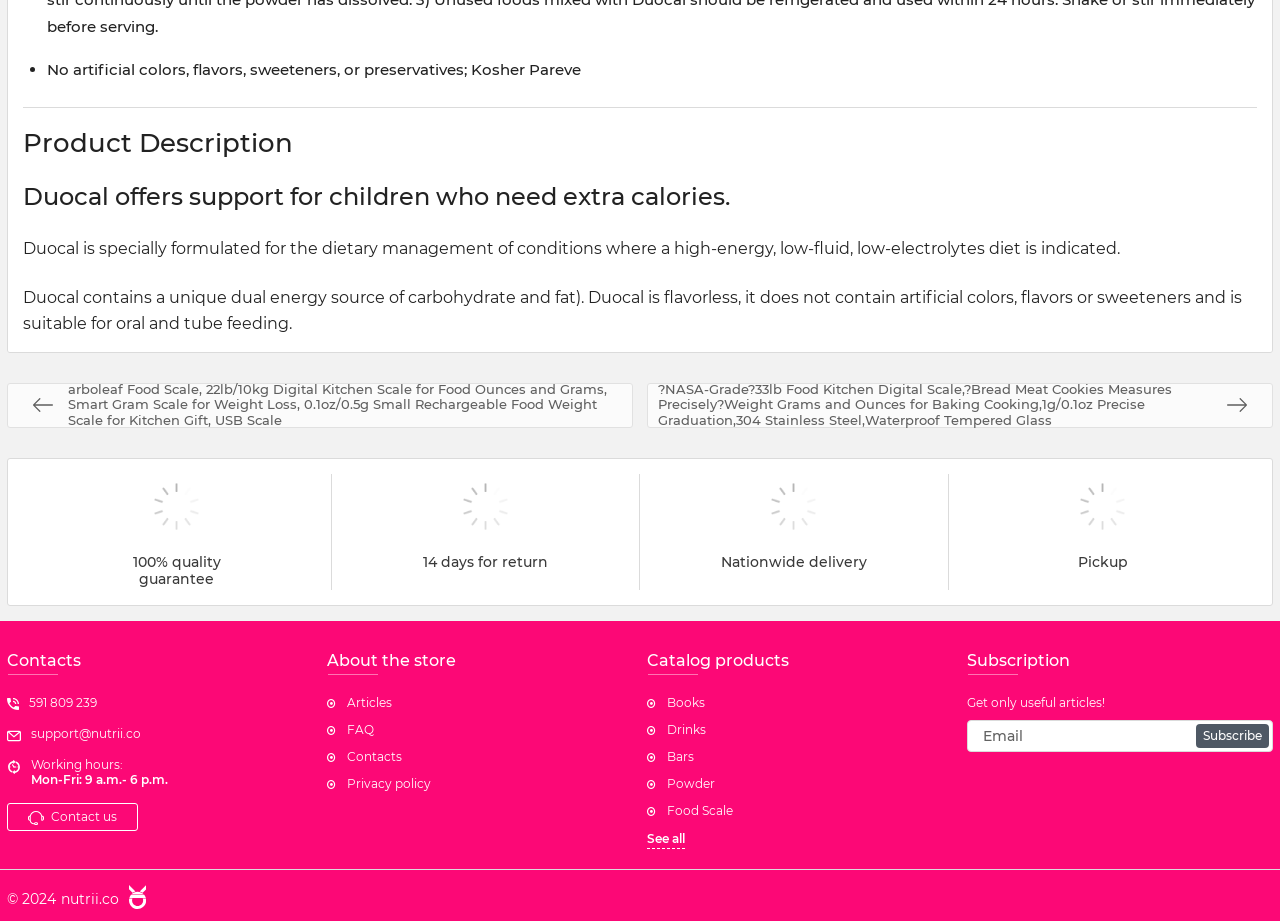Please specify the bounding box coordinates of the region to click in order to perform the following instruction: "Enter email address in the 'subscribe' textbox".

[0.755, 0.782, 0.995, 0.817]